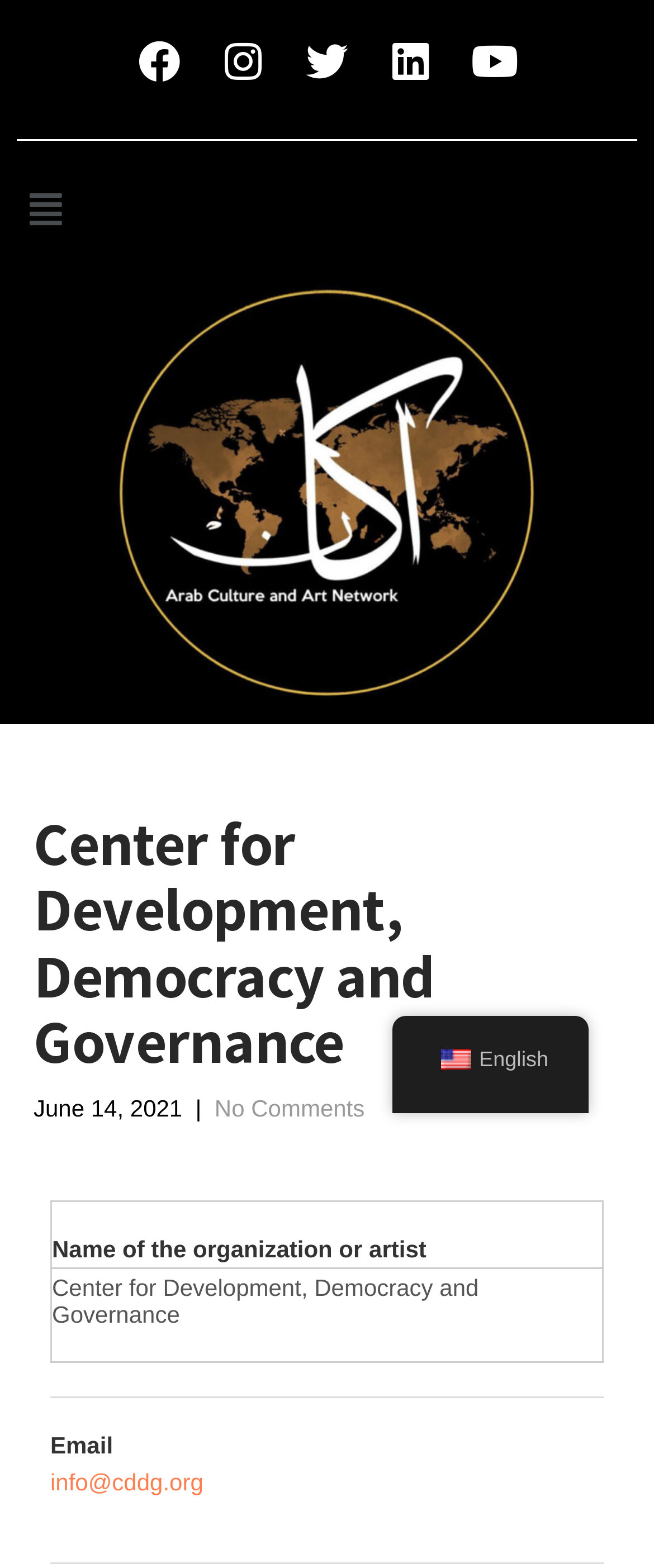What social media platforms are linked on this webpage?
Give a one-word or short-phrase answer derived from the screenshot.

Facebook, Instagram, Twitter, Linkedin, Youtube